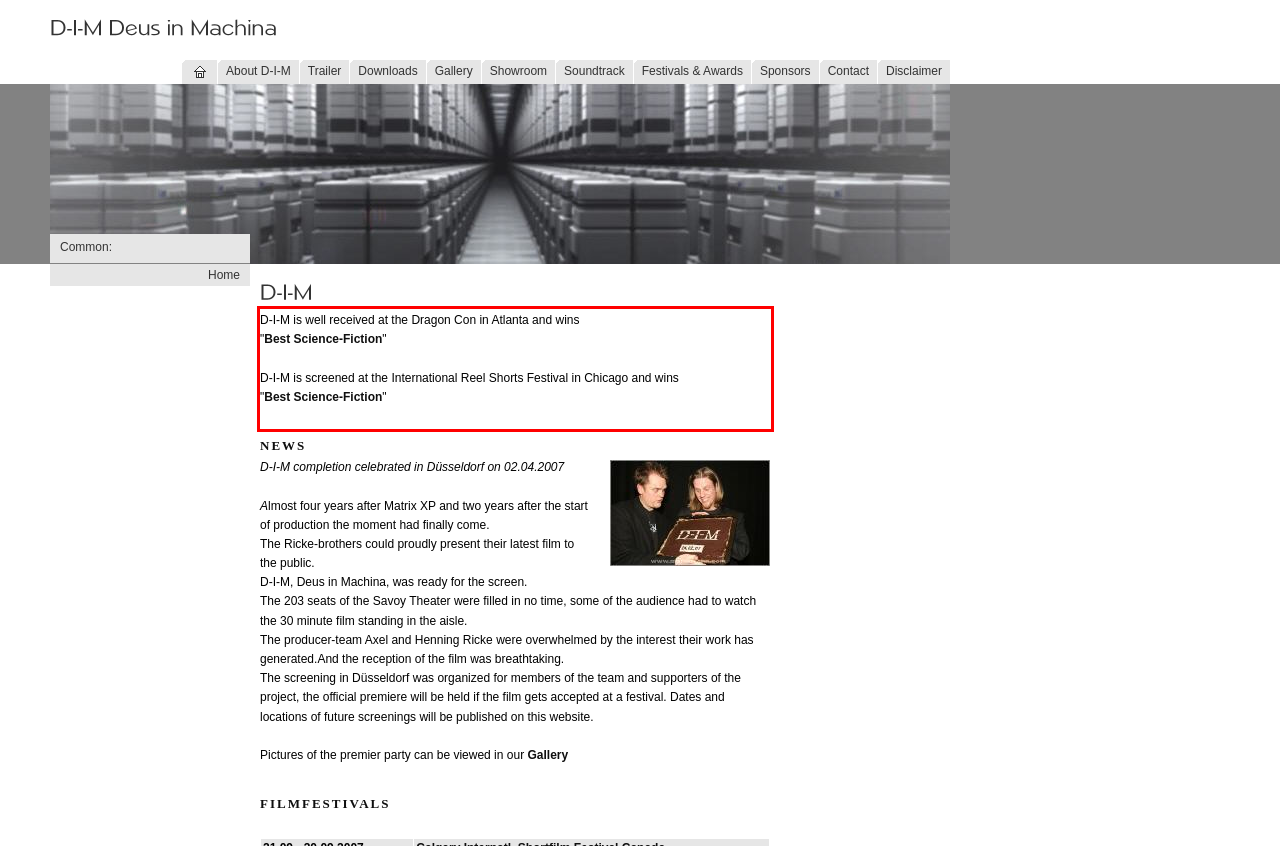Please examine the screenshot of the webpage and read the text present within the red rectangle bounding box.

D-I-M is well received at the Dragon Con in Atlanta and wins "Best Science-Fiction" D-I-M is screened at the International Reel Shorts Festival in Chicago and wins "Best Science-Fiction"